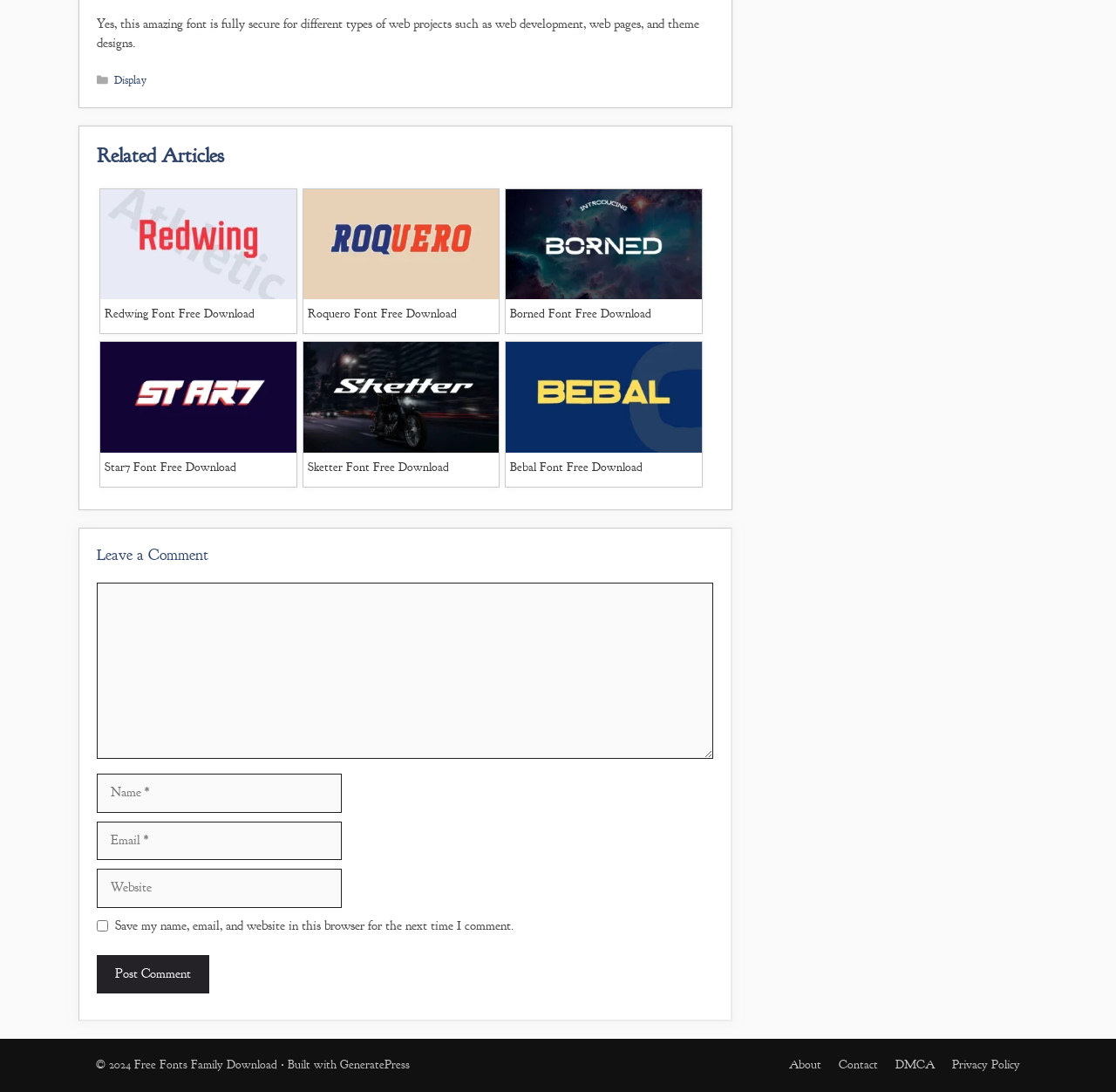What is the purpose of this website?
Using the image as a reference, give a one-word or short phrase answer.

Font download